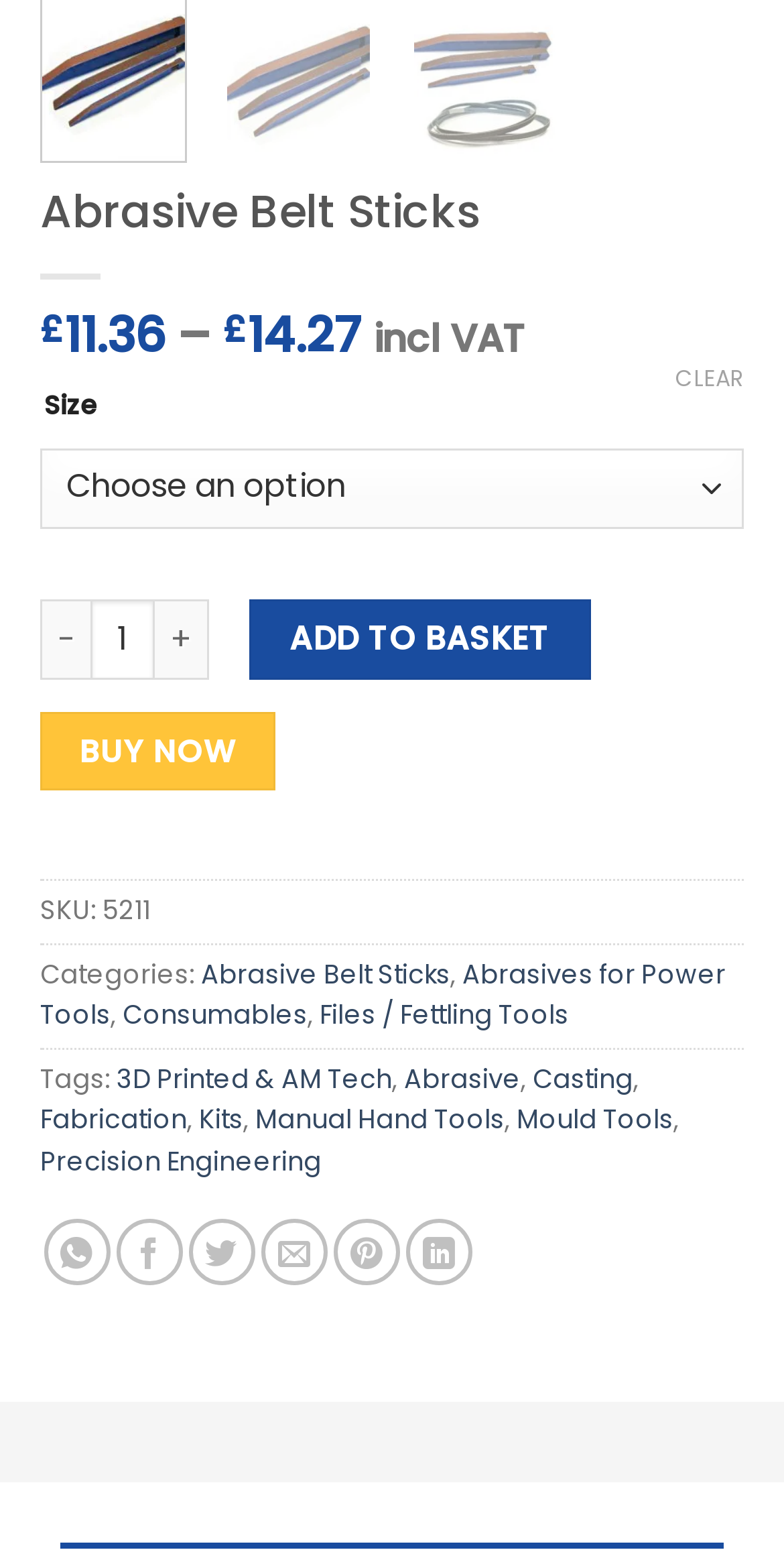What are the social media sharing options available?
Refer to the screenshot and deliver a thorough answer to the question presented.

The social media sharing options available can be found in the link elements with IDs 561-566, which are 'Share on WhatsApp', 'Share on Facebook', 'Share on Twitter', 'Email to a Friend', 'Pin on Pinterest', and 'Share on LinkedIn' respectively. These elements are located at the bottom of the webpage, indicating that they are related to social media sharing.